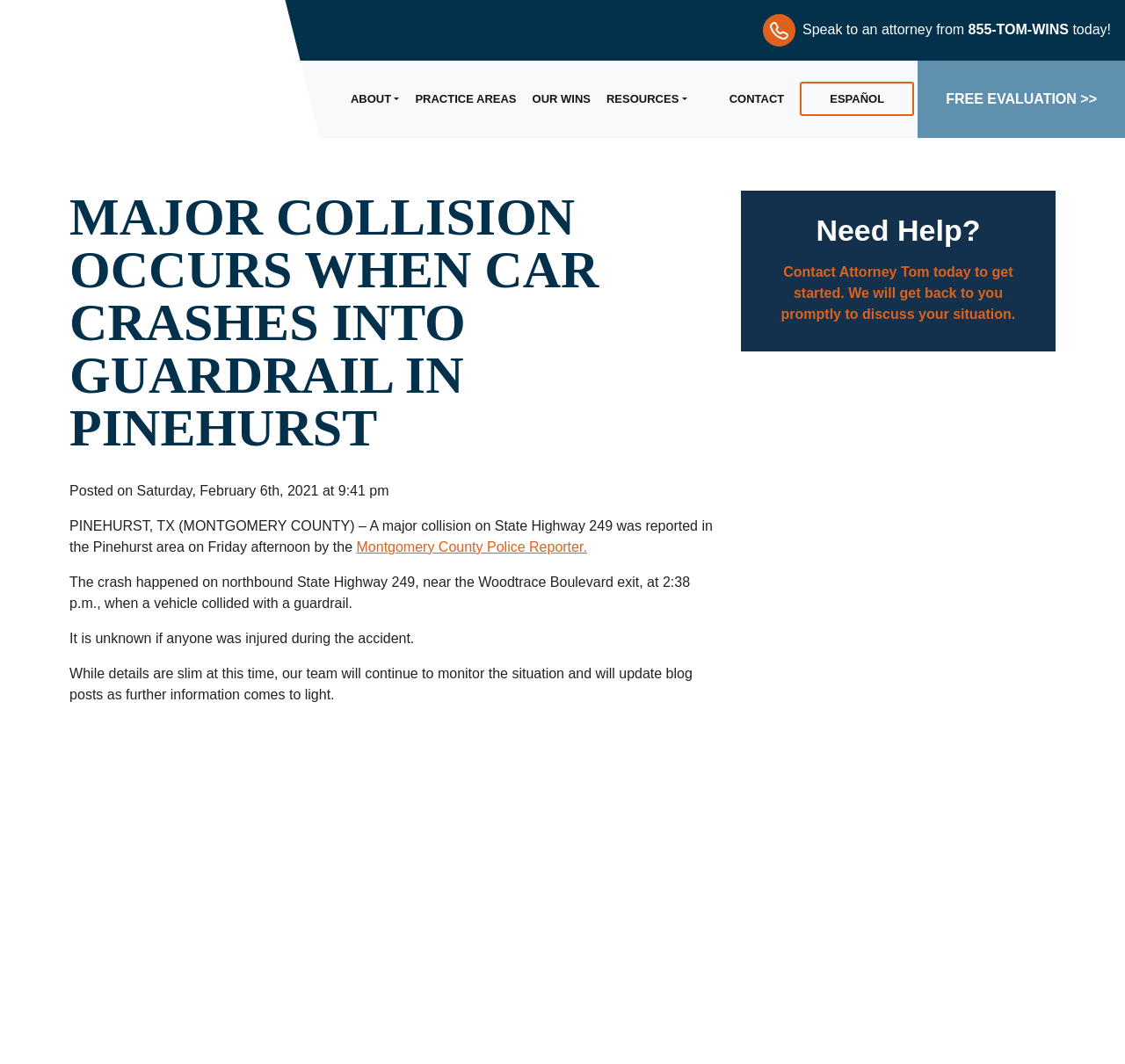Provide a brief response to the question below using a single word or phrase: 
What is the location of the major collision?

Pinehurst area